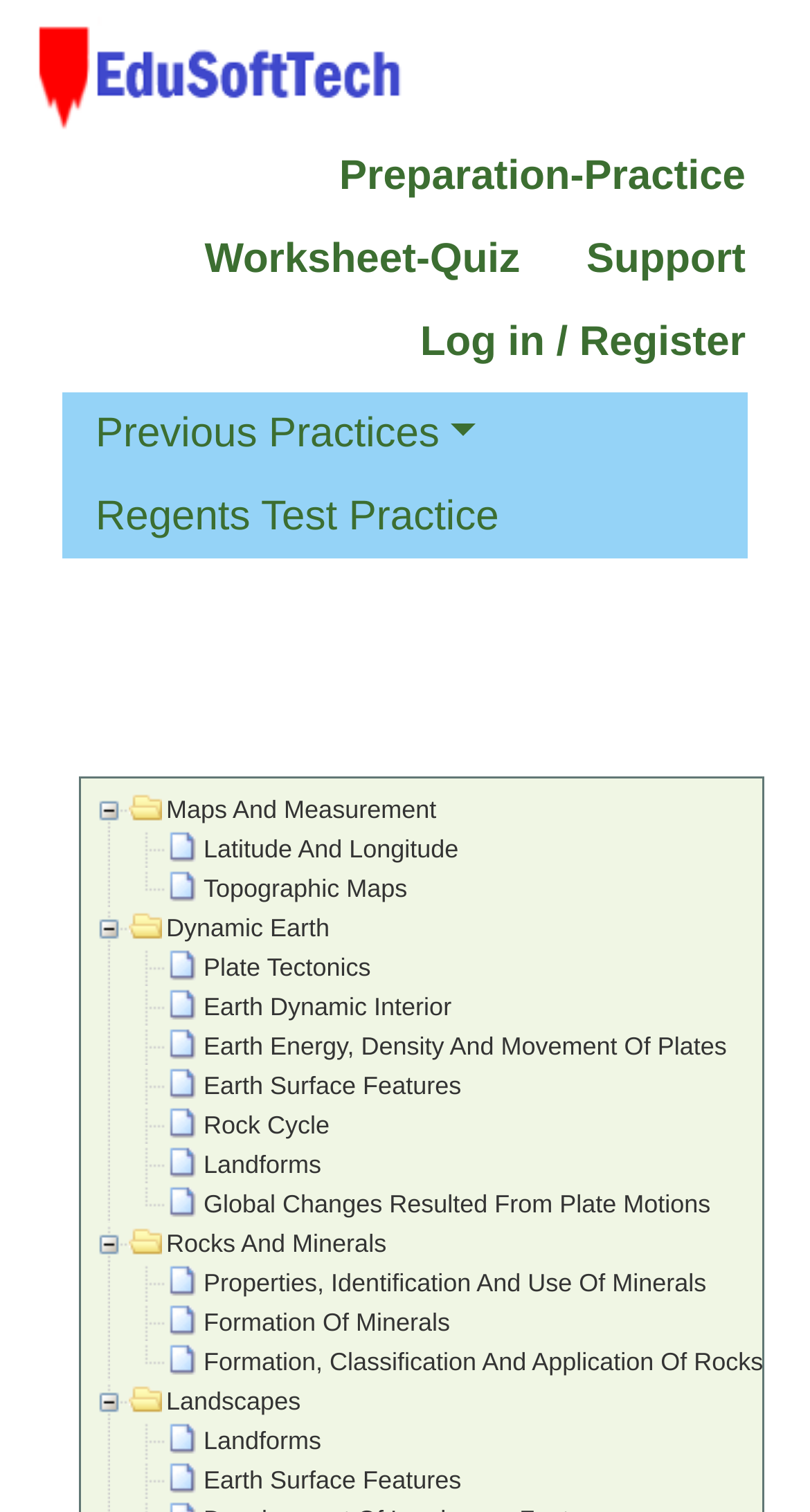What are the main categories of topics covered on this webpage?
Provide an in-depth answer to the question, covering all aspects.

By analyzing the list items on the webpage, I can identify three main categories of topics: Maps and Measurement, Dynamic Earth, and Rocks and Minerals, which are all related to Regents Earth Science.